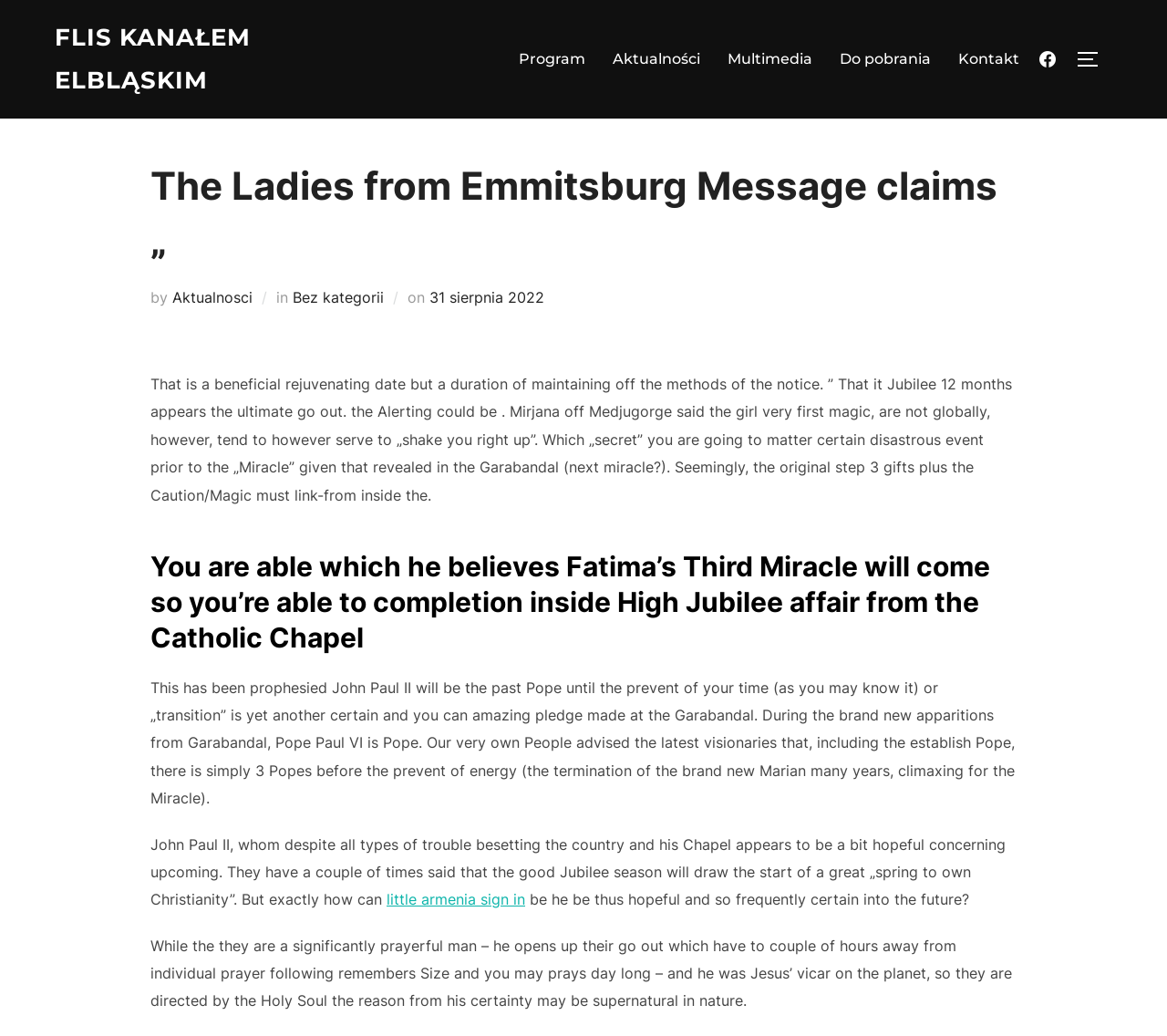Determine the bounding box coordinates of the region that needs to be clicked to achieve the task: "Toggle the sidebar and navigation".

[0.922, 0.038, 0.953, 0.076]